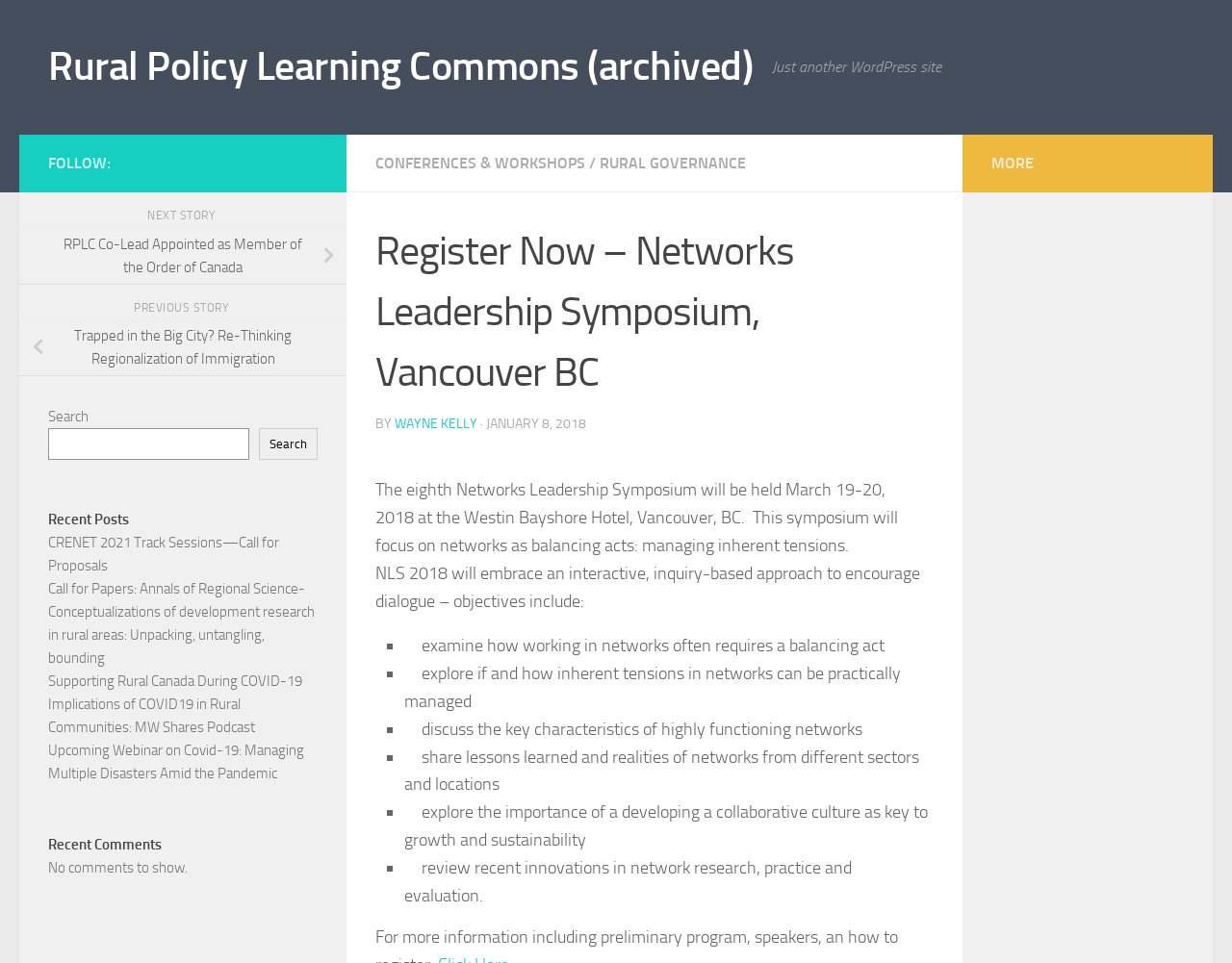Identify the bounding box coordinates of the area that should be clicked in order to complete the given instruction: "Read the recent post about CRENET 2021 Track Sessions". The bounding box coordinates should be four float numbers between 0 and 1, i.e., [left, top, right, bottom].

[0.039, 0.555, 0.227, 0.597]